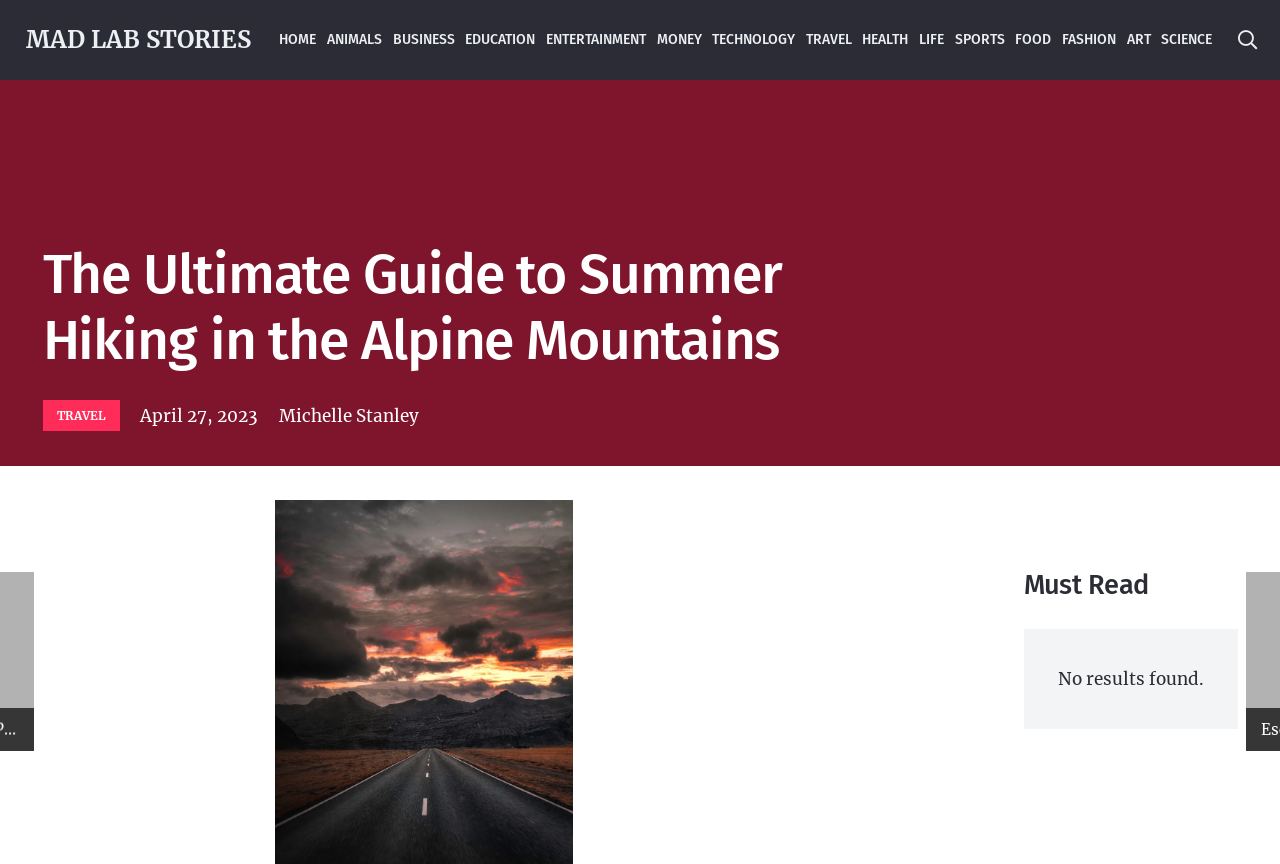Please locate the bounding box coordinates of the element that should be clicked to complete the given instruction: "check the author of the article".

[0.218, 0.463, 0.327, 0.5]